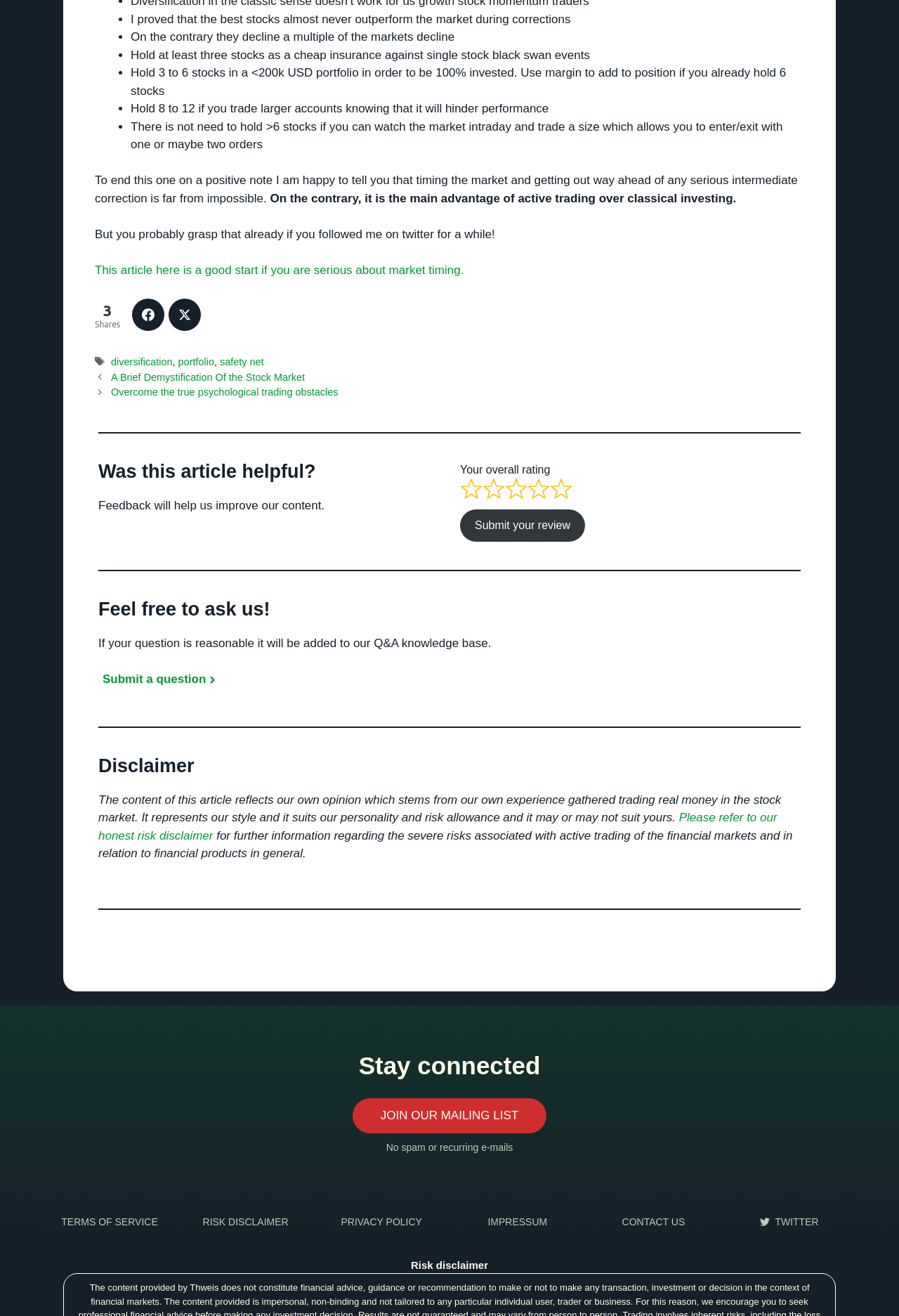What is the main topic of this article?
Carefully analyze the image and provide a thorough answer to the question.

Based on the content of the article, it appears to be discussing the stock market and providing advice on how to navigate it. The text mentions concepts such as diversification, portfolio management, and market timing, which are all related to the stock market.